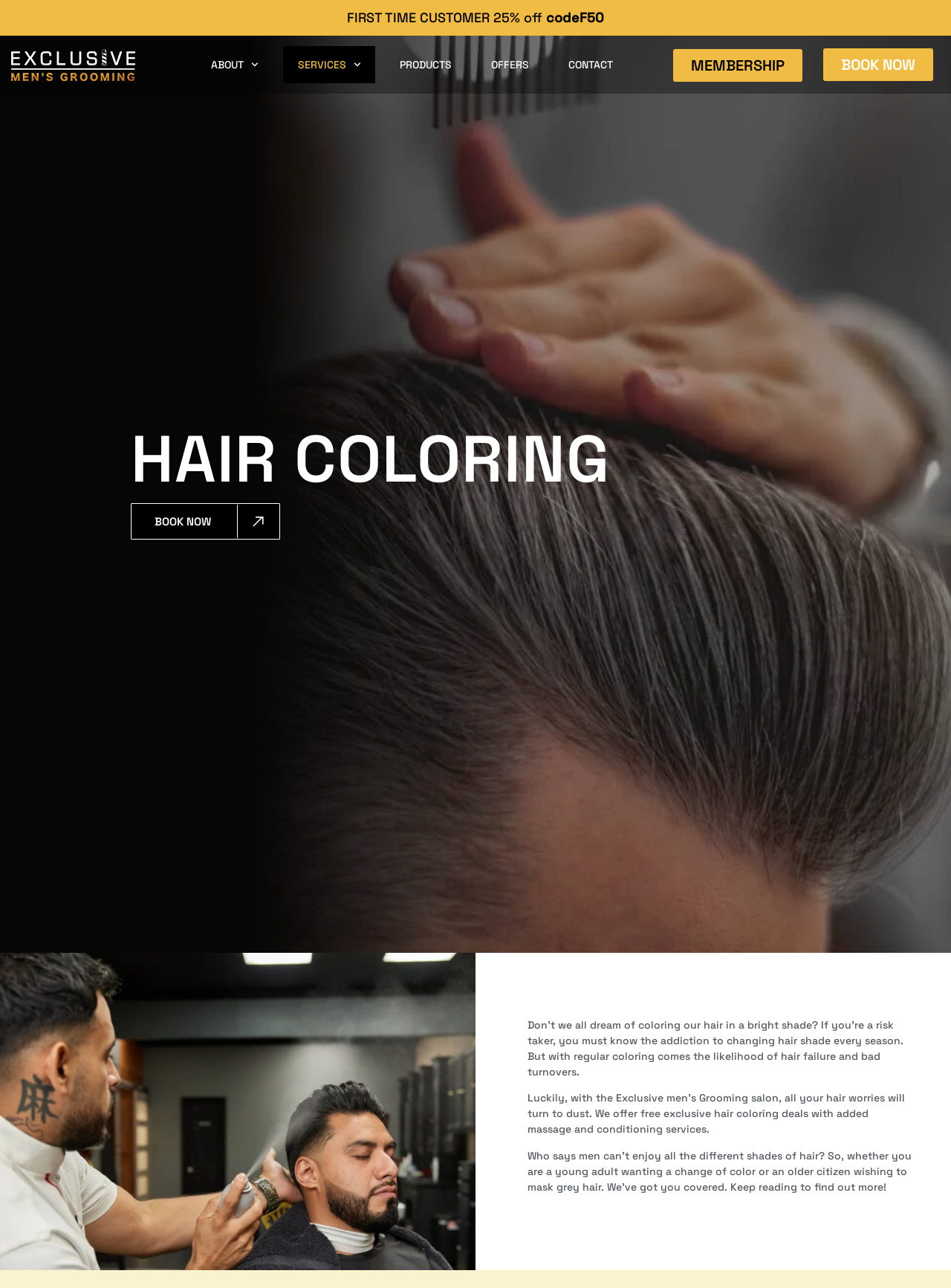What is the purpose of the webpage?
Use the information from the image to give a detailed answer to the question.

The webpage is focused on promoting hair coloring services, specifically highlighting the benefits of using Exclusive Men's Grooming salon for hair coloring, and encouraging users to book an appointment or learn more about their services.